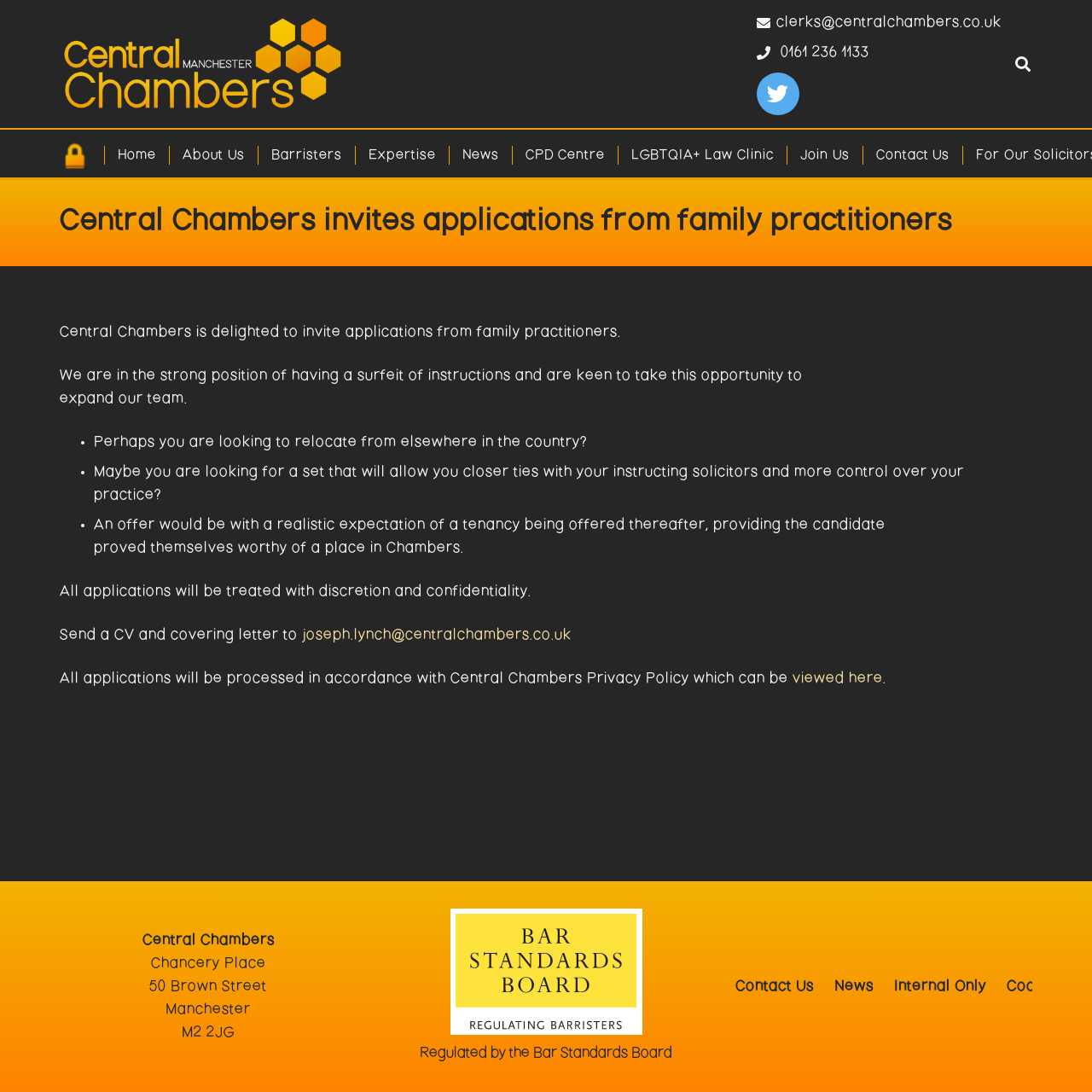Identify the bounding box of the UI component described as: "Contact Us".

[0.79, 0.133, 0.882, 0.151]